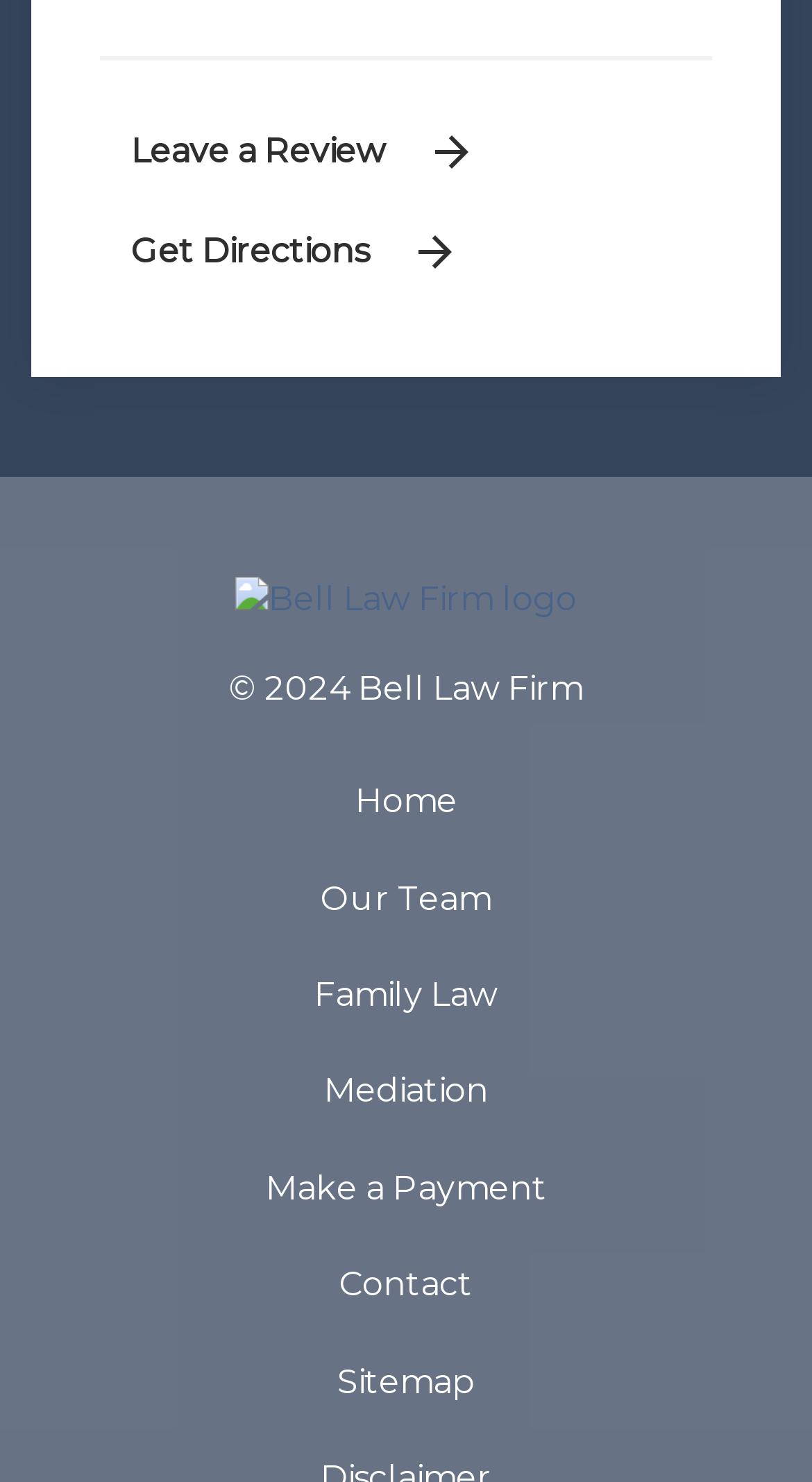What is the text of the link to leave a review?
Answer the question in as much detail as possible.

The link to leave a review is located at the top of the webpage and has the text 'Leave a Review'.